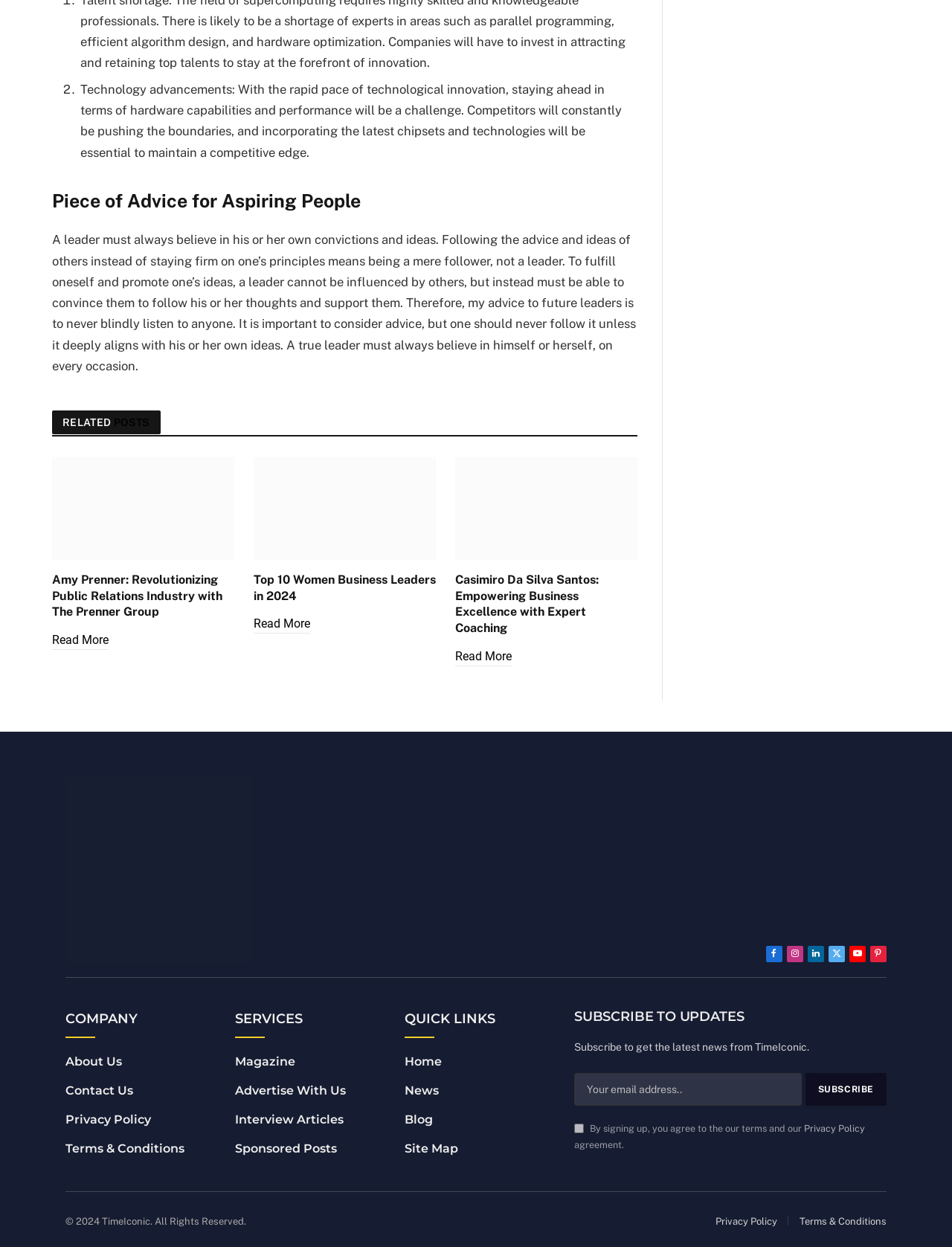Please identify the bounding box coordinates for the region that you need to click to follow this instruction: "Read more about Top 10 Women Business Leaders in 2024".

[0.266, 0.367, 0.458, 0.449]